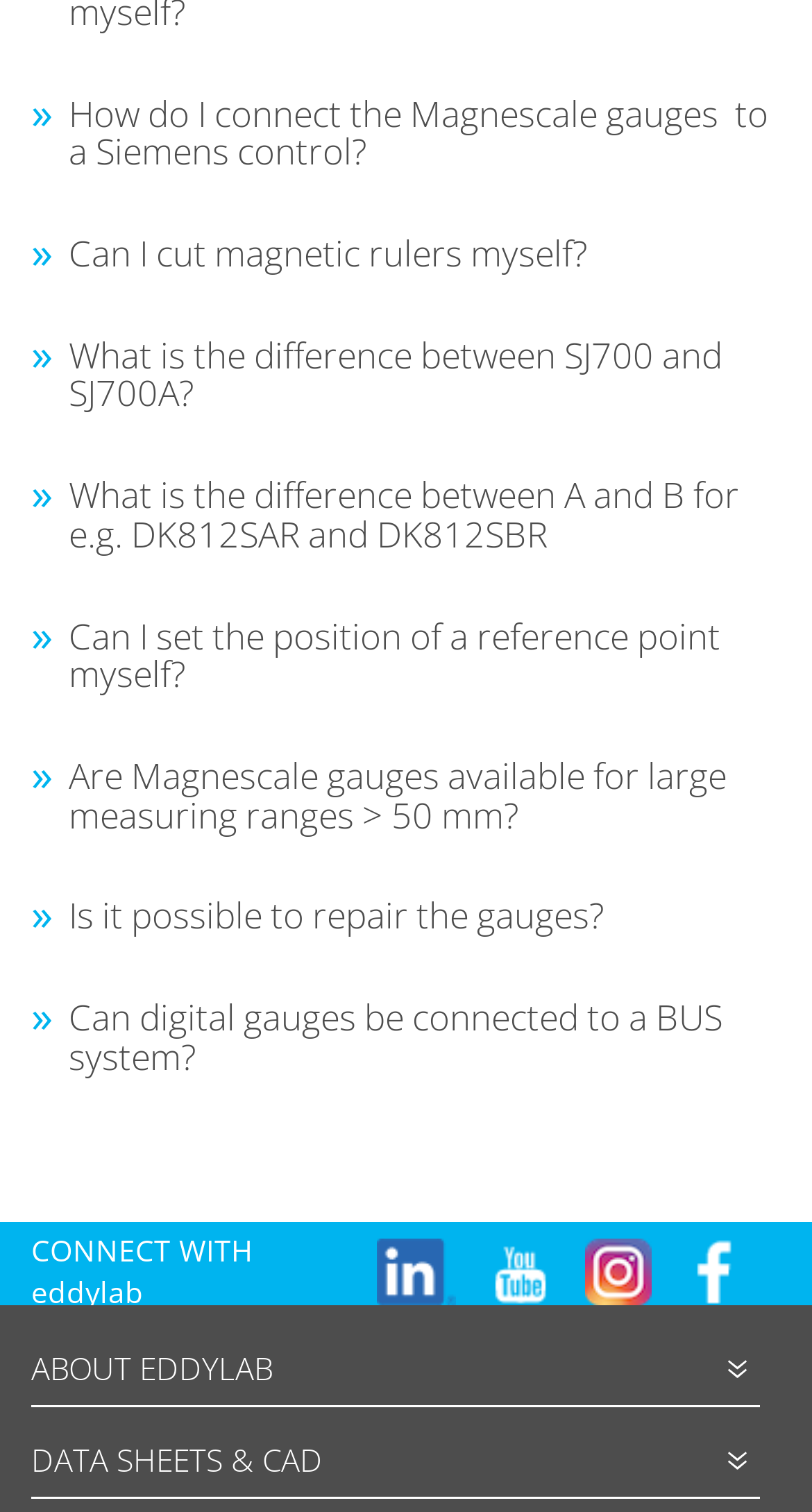How many social media links are present? Refer to the image and provide a one-word or short phrase answer.

4